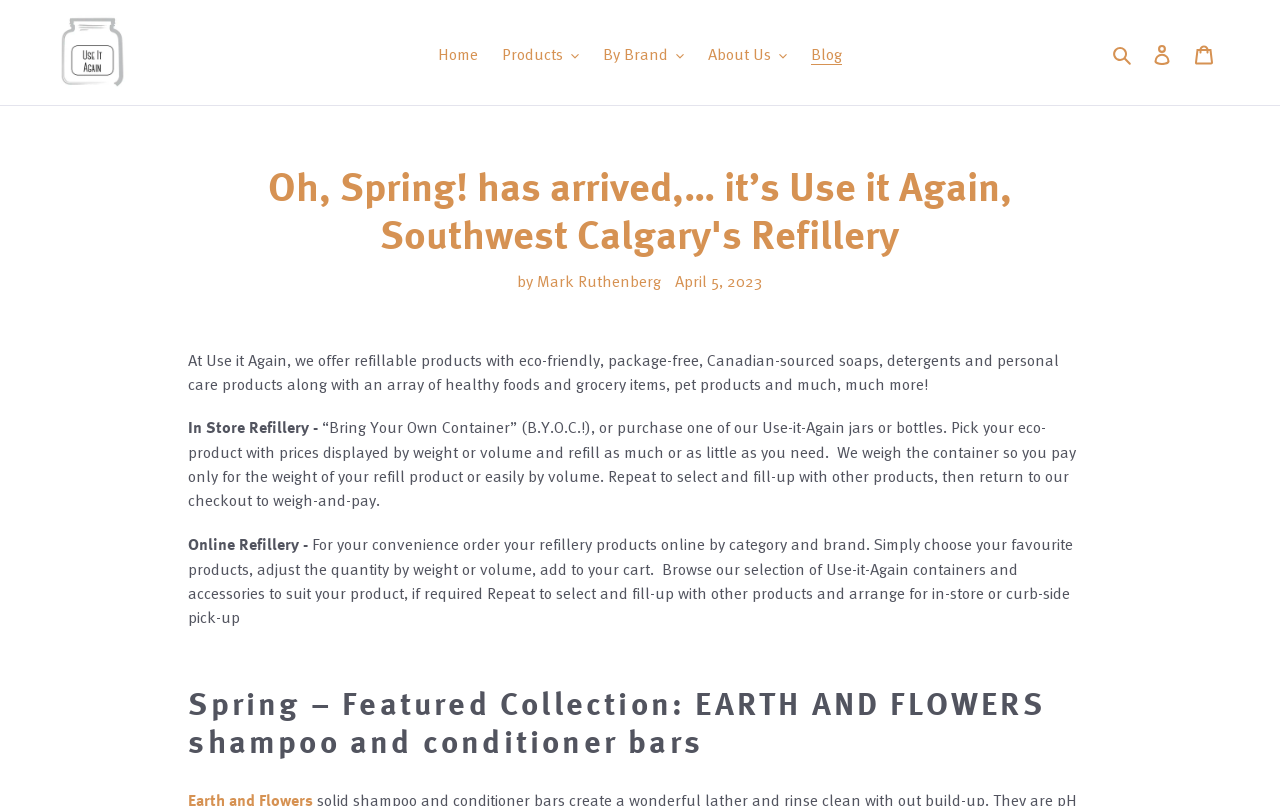Summarize the webpage in an elaborate manner.

The webpage is about Use it Again, a refillable products store offering eco-friendly, package-free, Canadian-sourced soaps, detergents, and personal care products, as well as healthy foods, grocery items, and pet products. 

At the top, there is a logo image and a link to the homepage. Next to it, there are navigation buttons for Products, By Brand, About Us, and Blog. On the right side, there are buttons for Search, Log in, and Cart.

Below the navigation bar, there is a heading that reads "Oh, Spring! has arrived,… it’s Use it Again, Southwest Calgary's Refillery" followed by the author's name, Mark Ruthenberg, and the date, April 5, 2023. 

The main content area is divided into two sections. The first section describes the in-store refillery process, where customers can bring their own containers or purchase one from the store, and then refill their products by weight or volume. The second section explains the online refillery process, where customers can order products online by category and brand, adjust the quantity, and arrange for in-store or curb-side pick-up.

Further down, there is a featured collection section, highlighting the Spring collection of EARTH AND FLOWERS shampoo and conditioner bars.